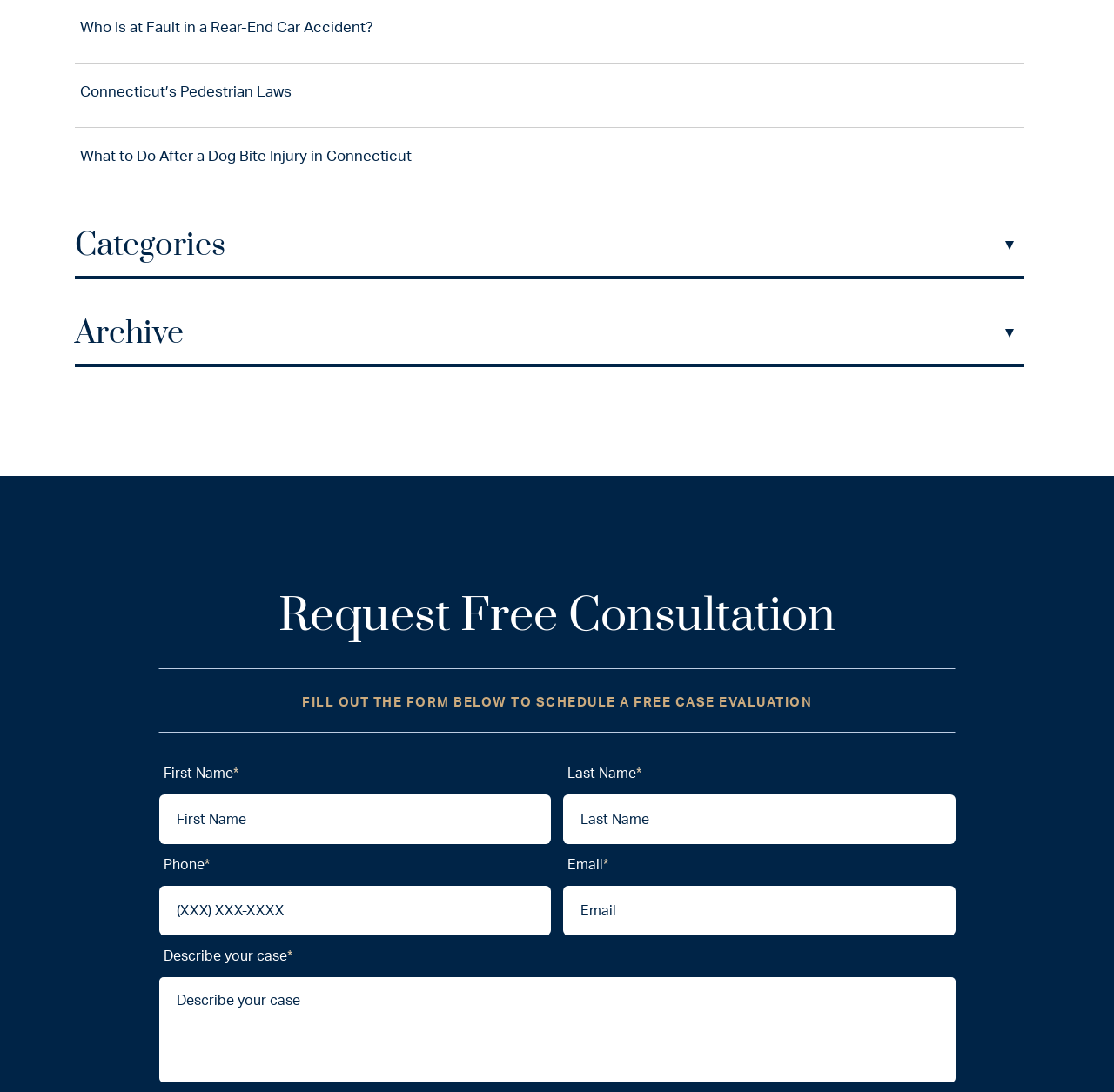Locate the bounding box coordinates of the region to be clicked to comply with the following instruction: "Enter your phone number". The coordinates must be four float numbers between 0 and 1, in the form [left, top, right, bottom].

[0.143, 0.811, 0.495, 0.857]